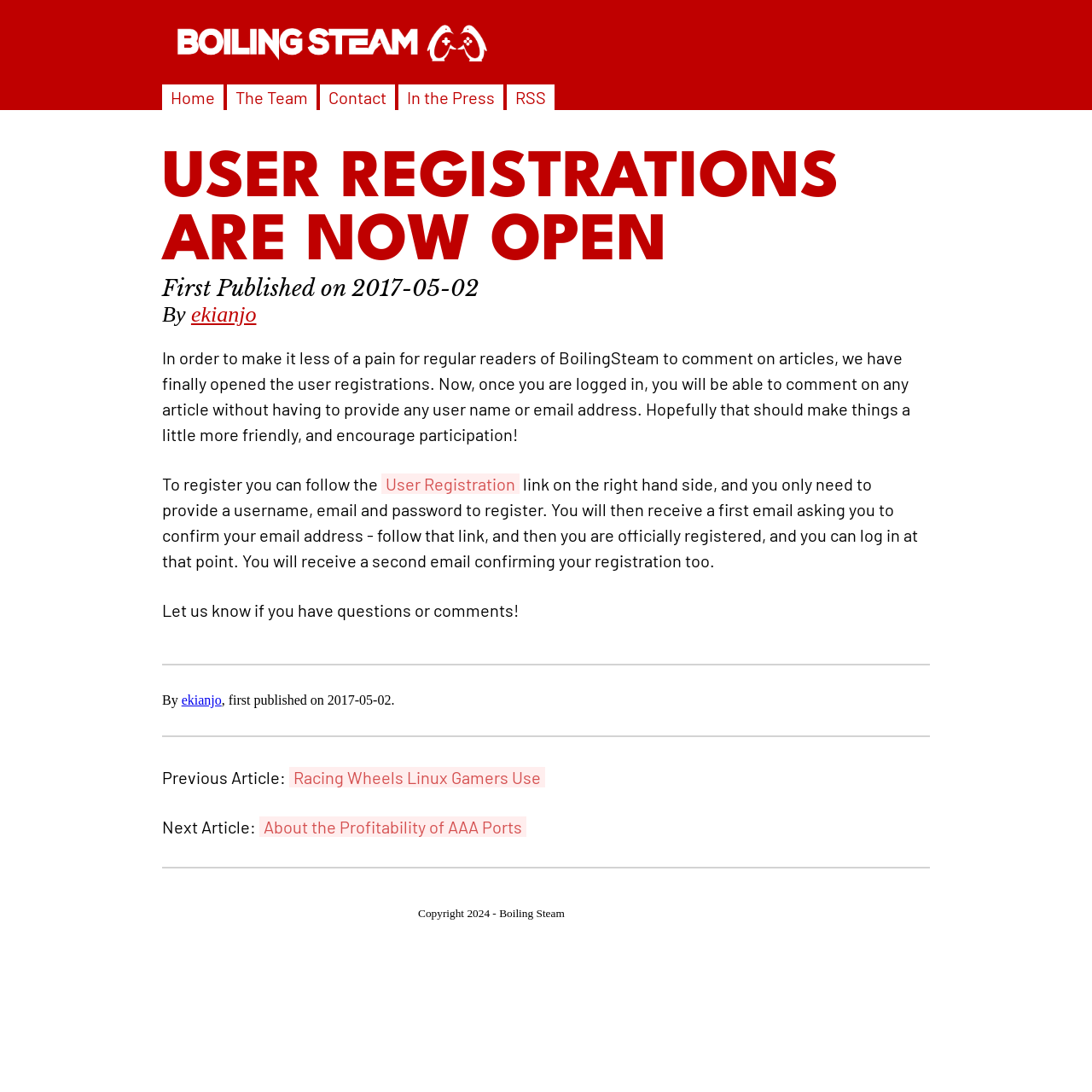Who wrote the article?
Answer briefly with a single word or phrase based on the image.

ekianjo